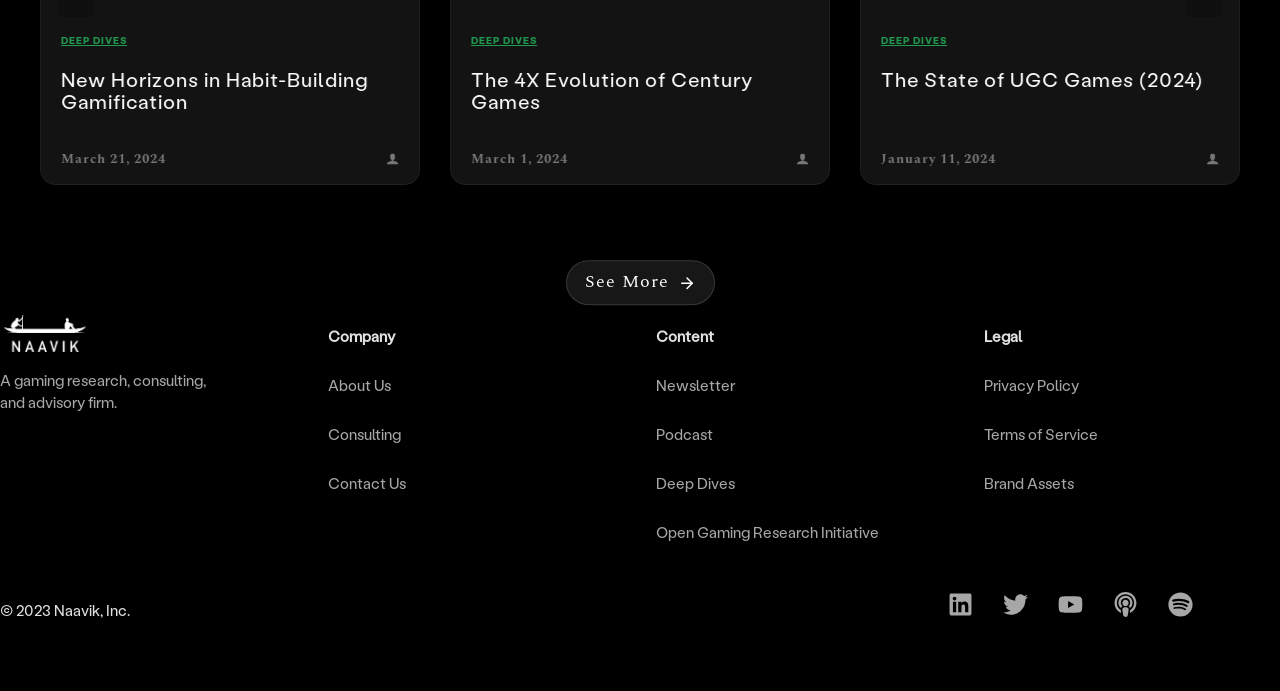Identify the bounding box coordinates of the region that should be clicked to execute the following instruction: "Select a slide".

[0.031, 0.327, 0.969, 0.353]